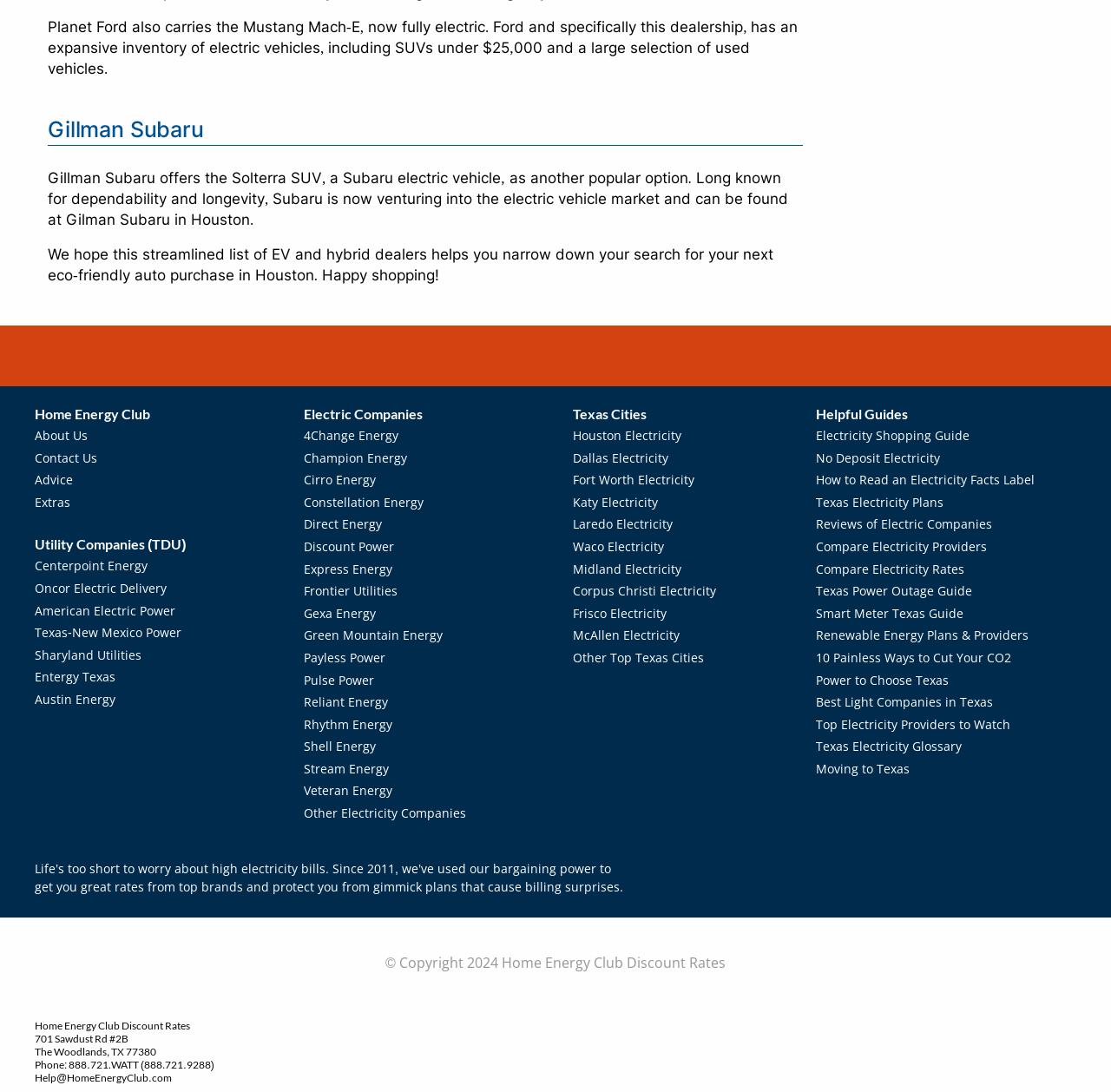What is the name of the dealership that carries the Mustang Mach-E?
Based on the screenshot, provide your answer in one word or phrase.

Planet Ford